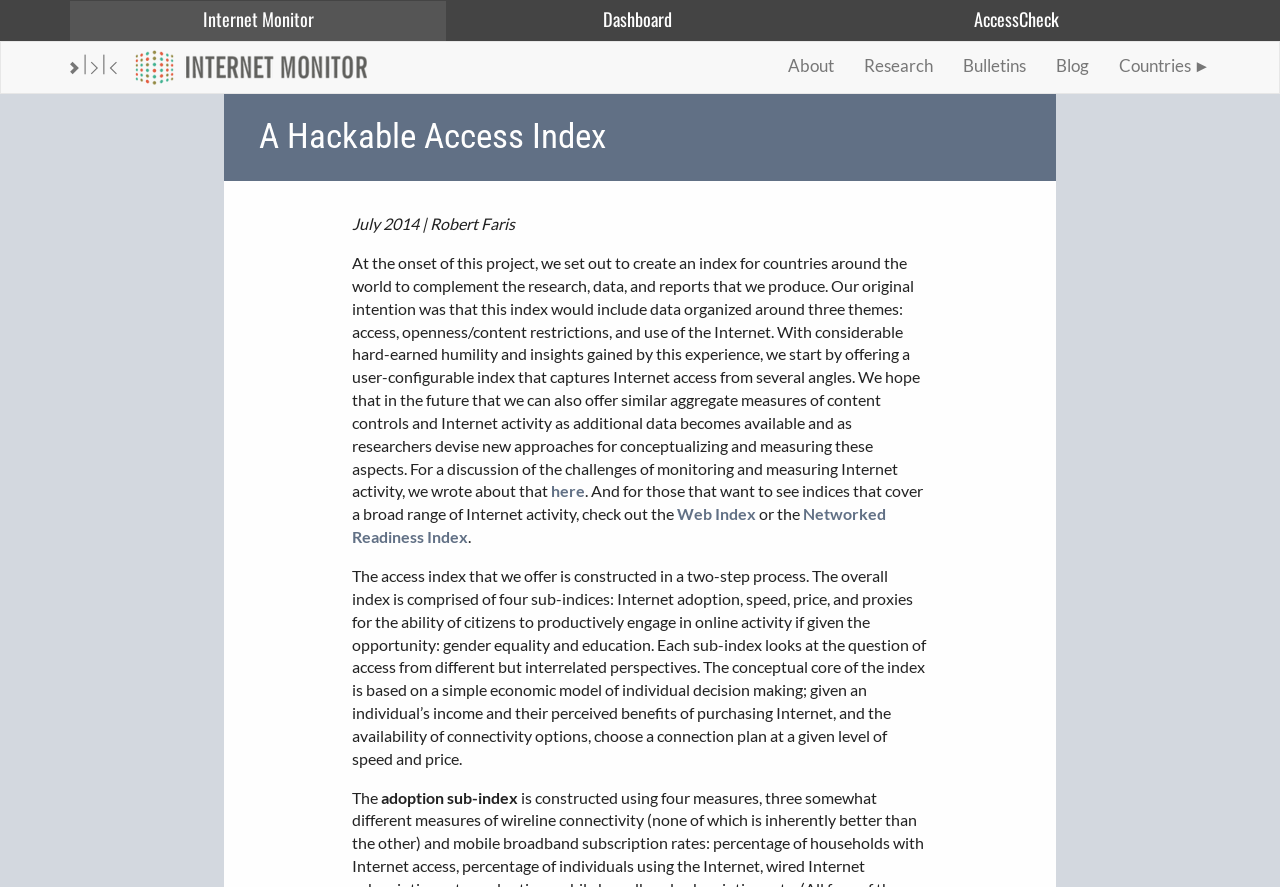Identify the bounding box coordinates of the area you need to click to perform the following instruction: "Check AccessCheck".

[0.647, 0.001, 0.941, 0.046]